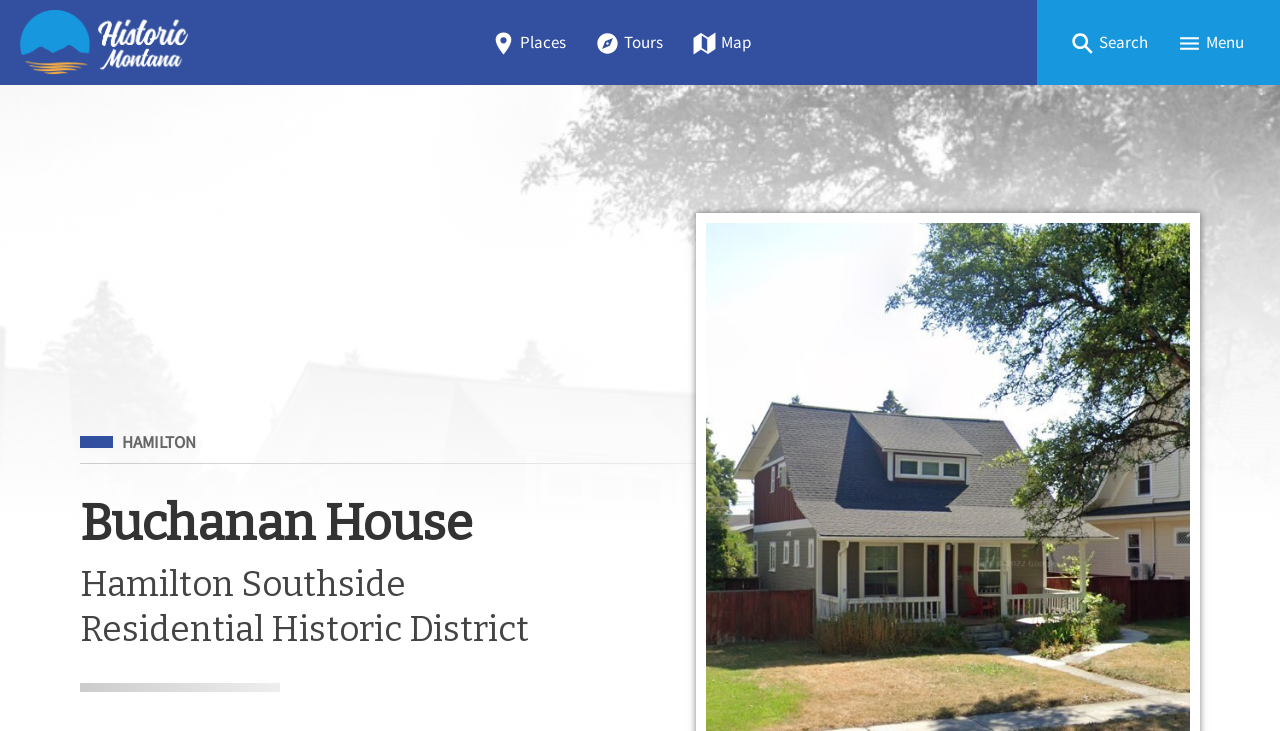Is there a navigation menu?
From the image, respond with a single word or phrase.

Yes